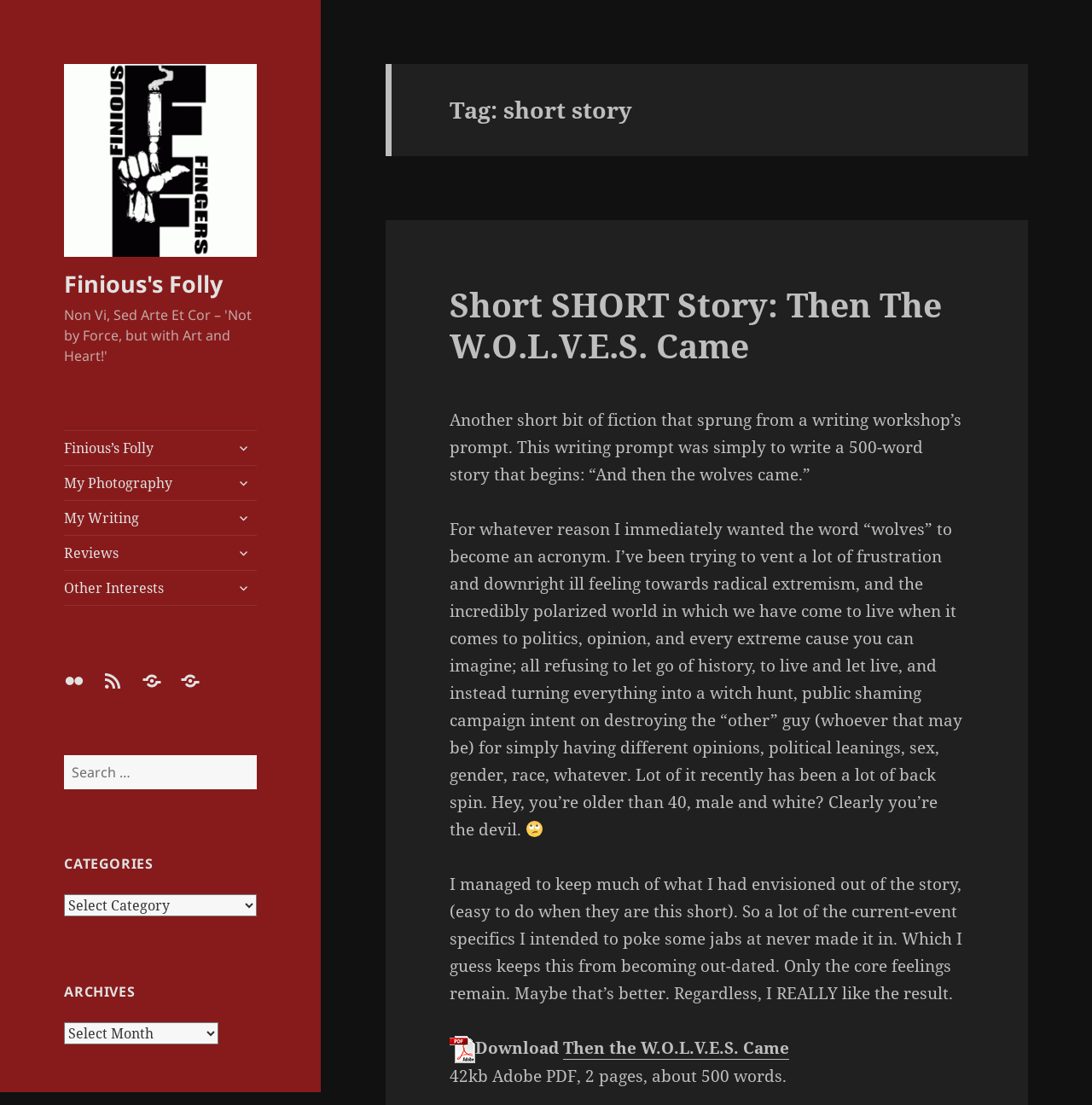Predict the bounding box coordinates of the area that should be clicked to accomplish the following instruction: "Search for something". The bounding box coordinates should consist of four float numbers between 0 and 1, i.e., [left, top, right, bottom].

[0.059, 0.683, 0.235, 0.714]